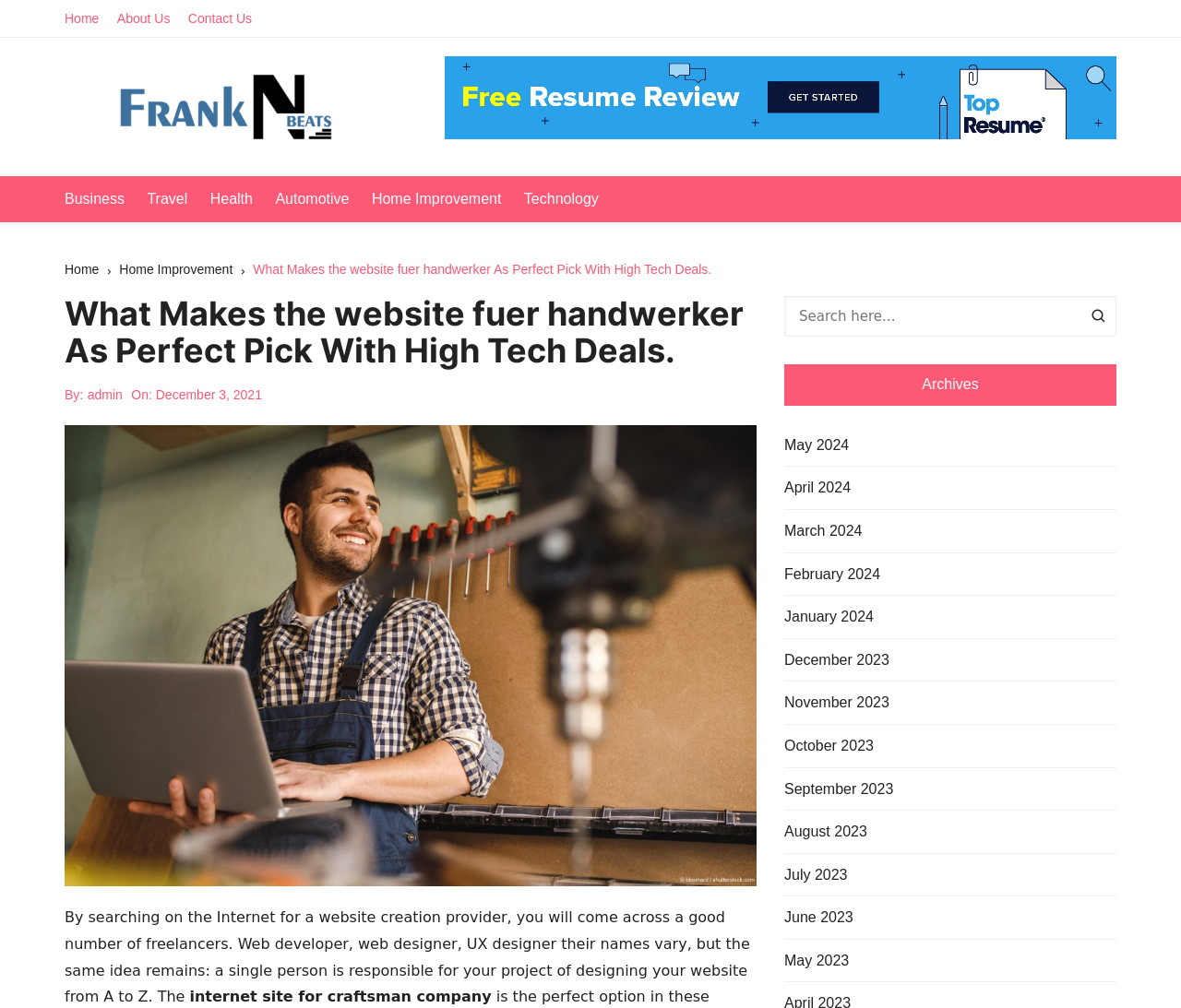Please specify the bounding box coordinates in the format (top-left x, top-left y, bottom-right x, bottom-right y), with all values as floating point numbers between 0 and 1. Identify the bounding box of the UI element described by: August 2023

[0.664, 0.813, 0.734, 0.837]